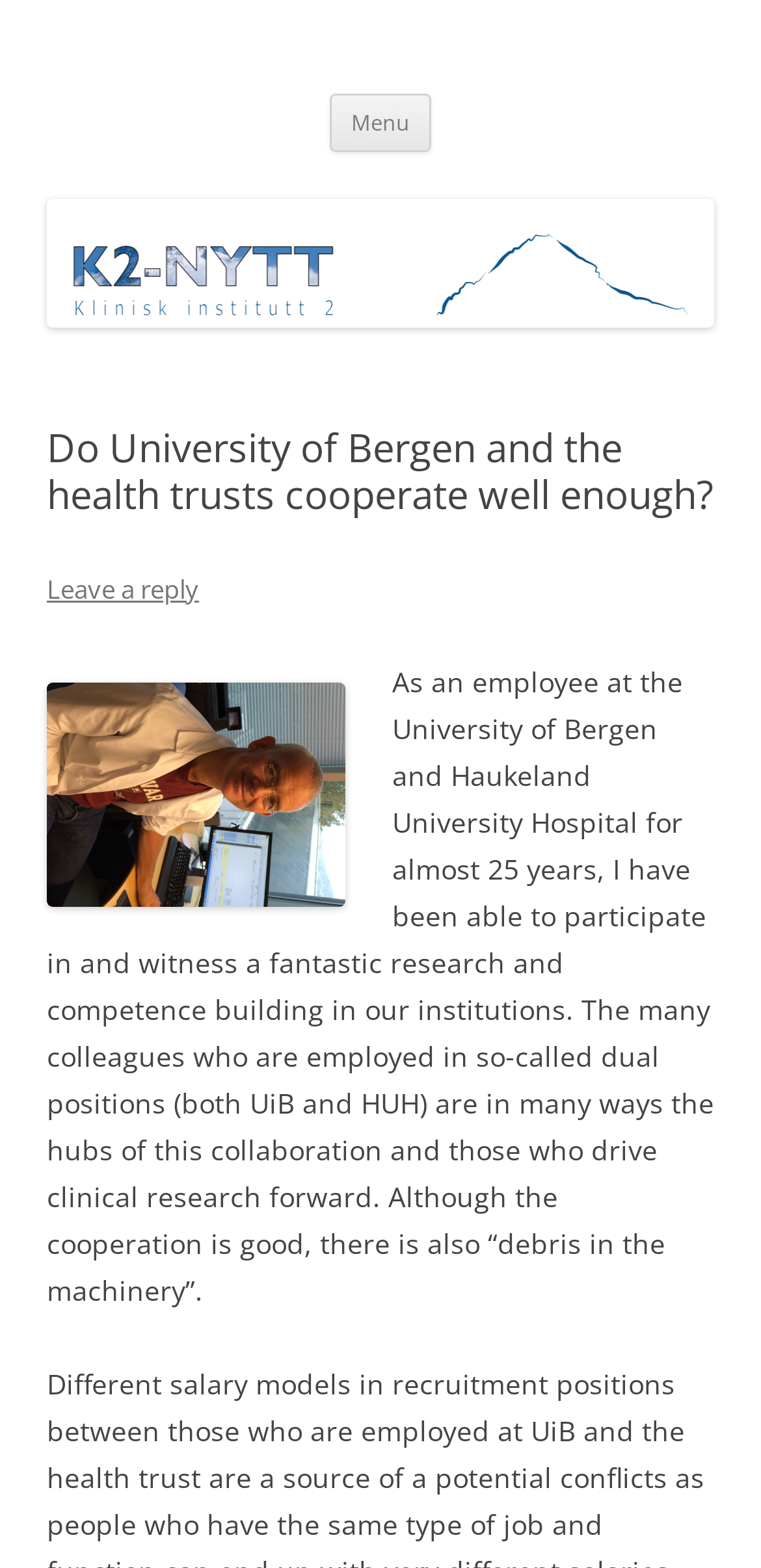Can you give a detailed response to the following question using the information from the image? What is the name of the institution mentioned?

The question asks for the name of the institution mentioned in the webpage. By analyzing the content, I found that the University of Bergen is mentioned as the institution where the author is an employee.